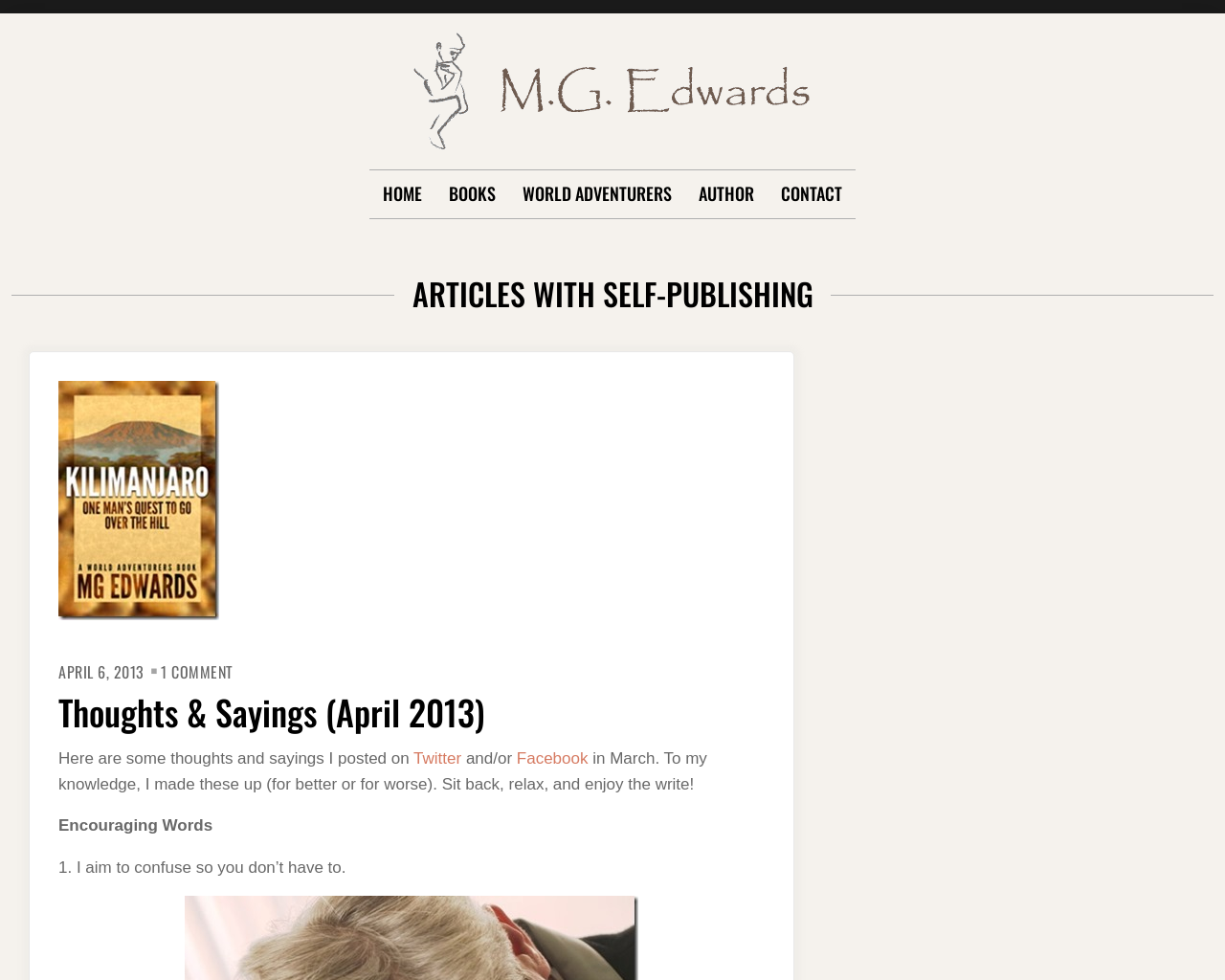Locate the bounding box coordinates of the segment that needs to be clicked to meet this instruction: "Search for something".

None